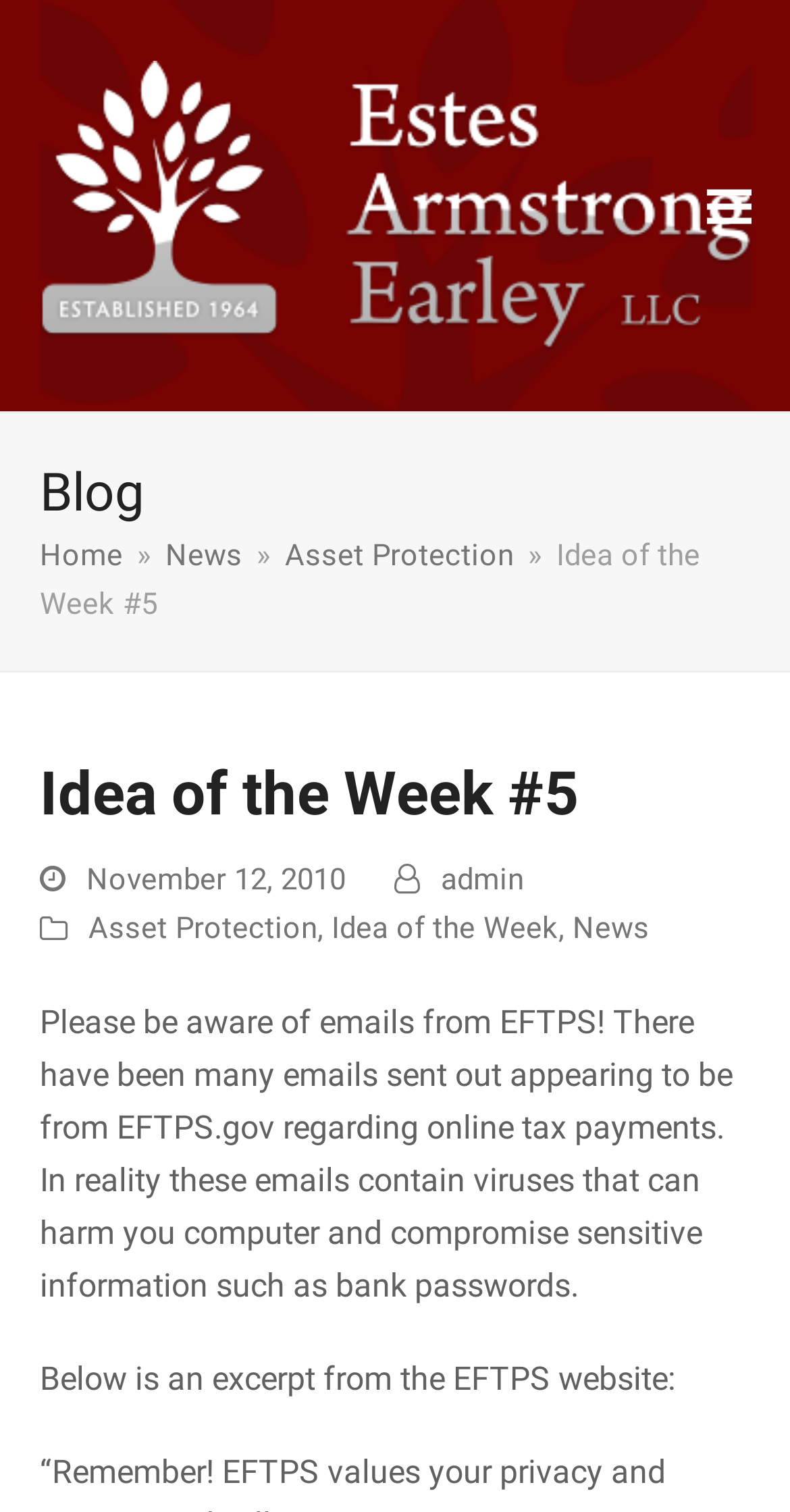Extract the bounding box coordinates for the UI element described by the text: "Idea of the Week". The coordinates should be in the form of [left, top, right, bottom] with values between 0 and 1.

[0.419, 0.602, 0.706, 0.626]